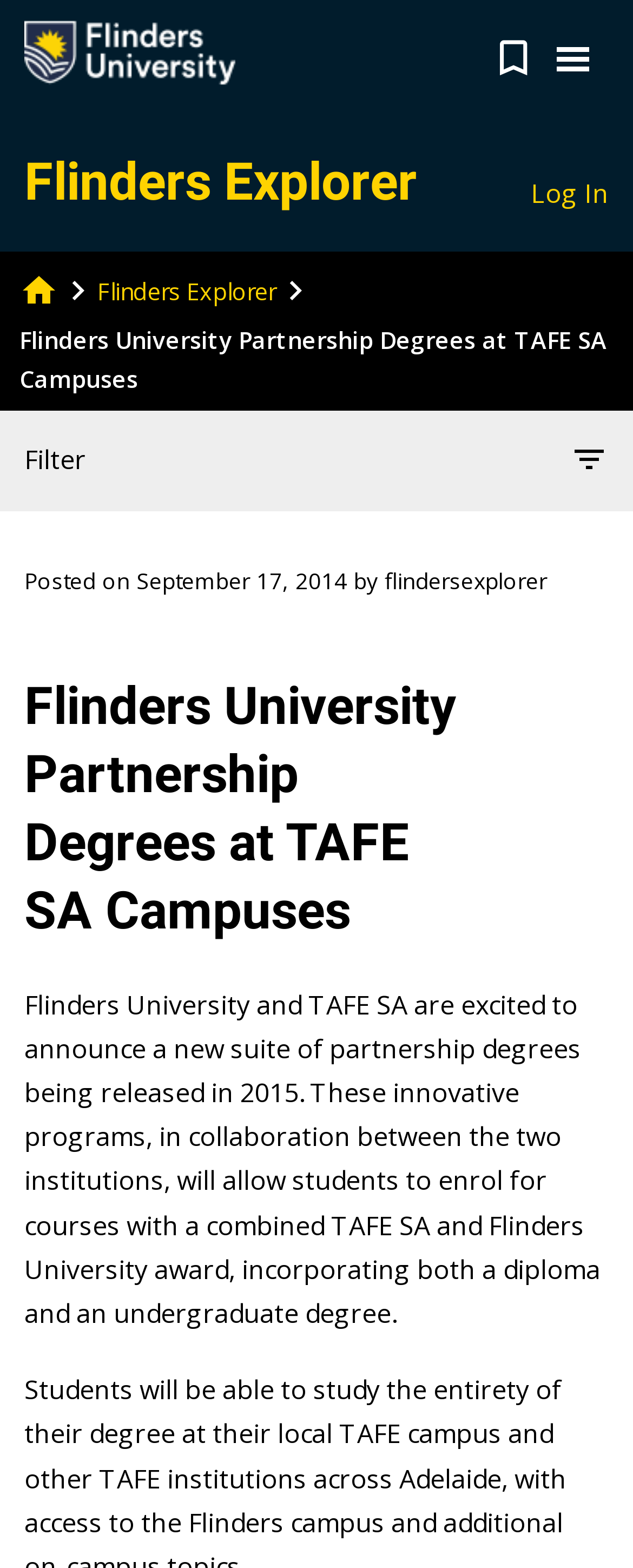For the following element description, predict the bounding box coordinates in the format (top-left x, top-left y, bottom-right x, bottom-right y). All values should be floating point numbers between 0 and 1. Description: September 17, 2014

[0.215, 0.36, 0.549, 0.38]